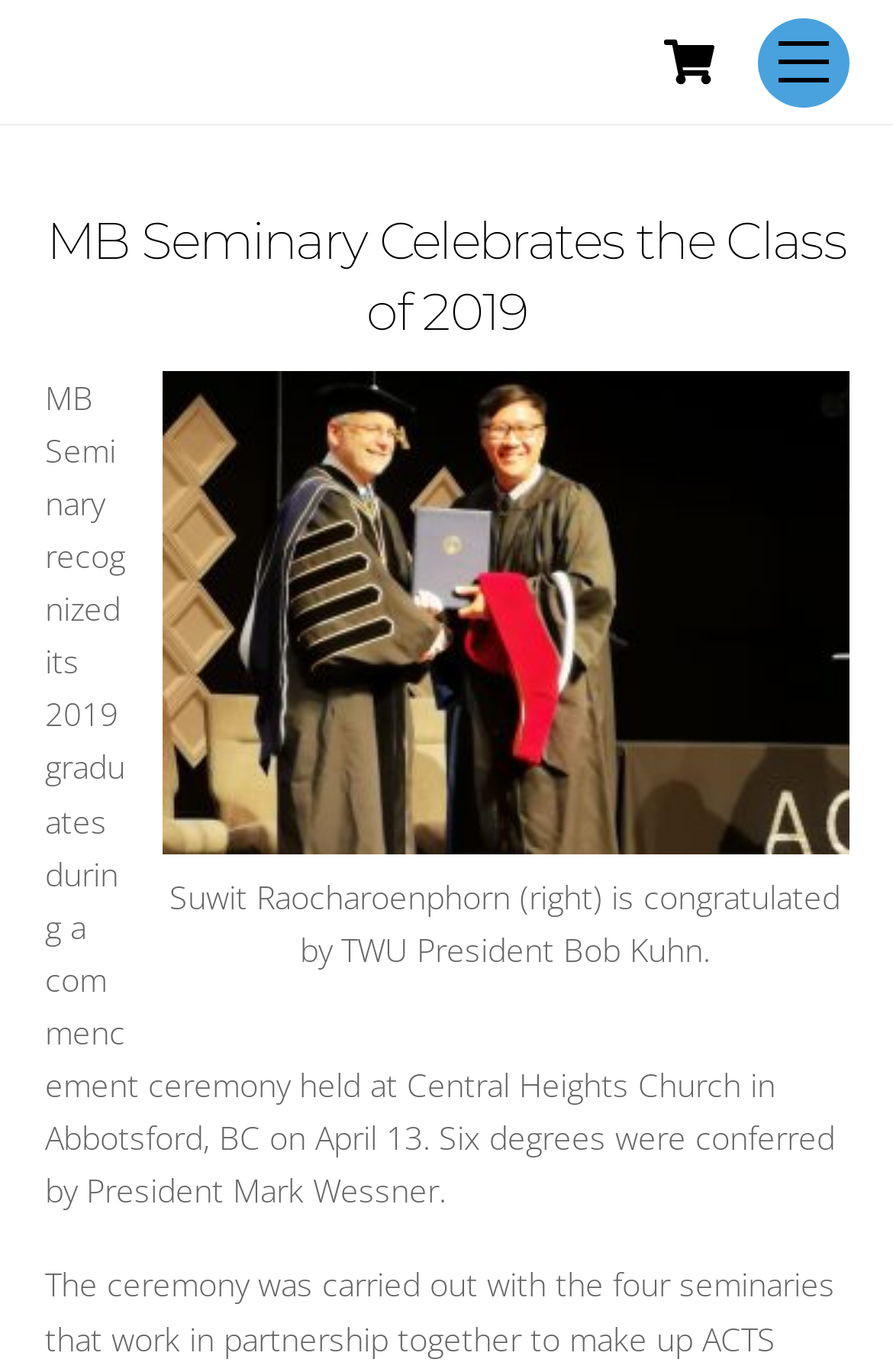Use the information in the screenshot to answer the question comprehensively: Where was the commencement ceremony held?

I found the answer by reading the text that says 'MB Seminary recognized its 2019 graduates during a commencement ceremony held at Central Heights Church in Abbotsford, BC on April 13.'